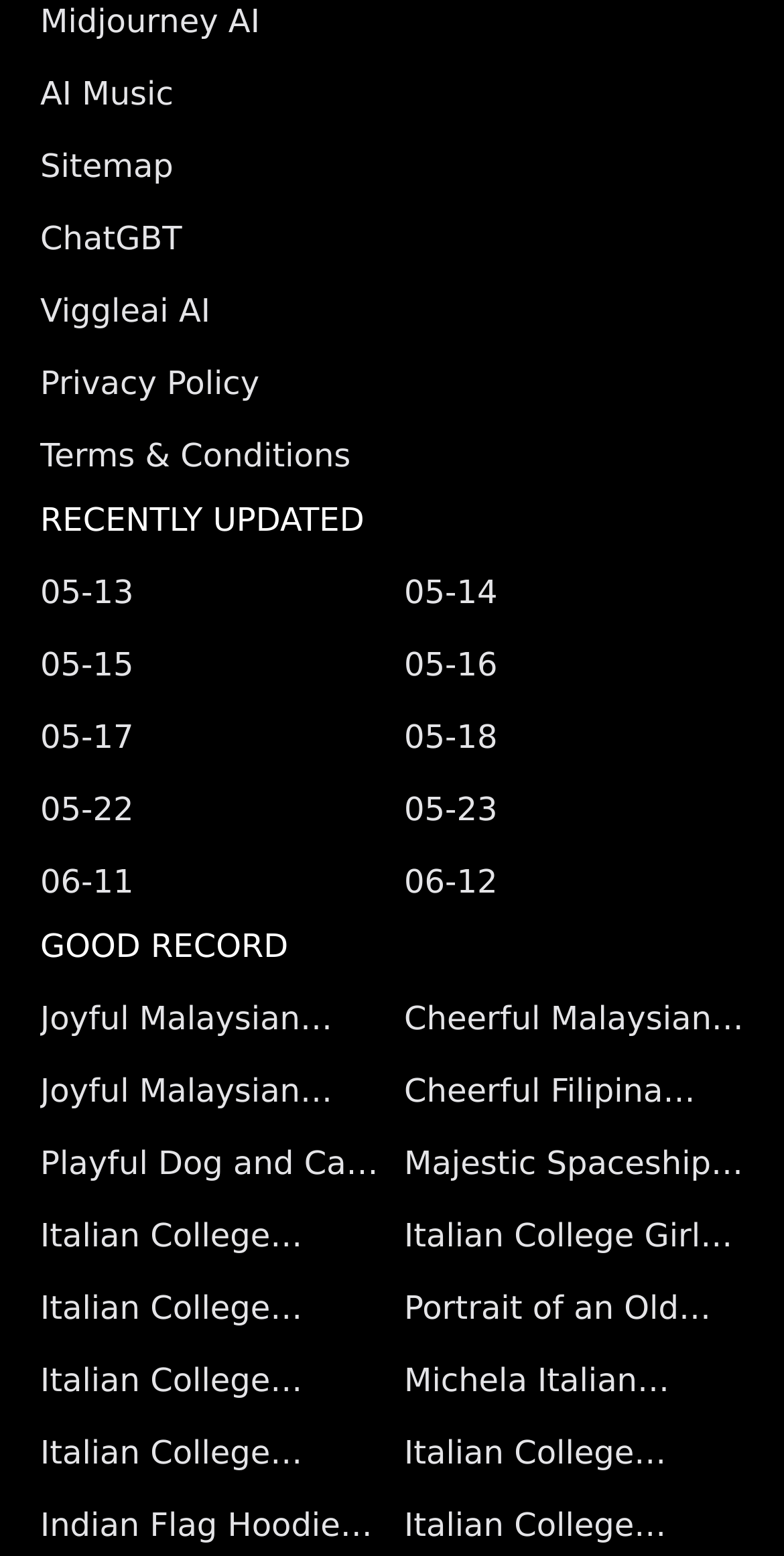How many headings are there on the webpage?
Look at the screenshot and give a one-word or phrase answer.

2